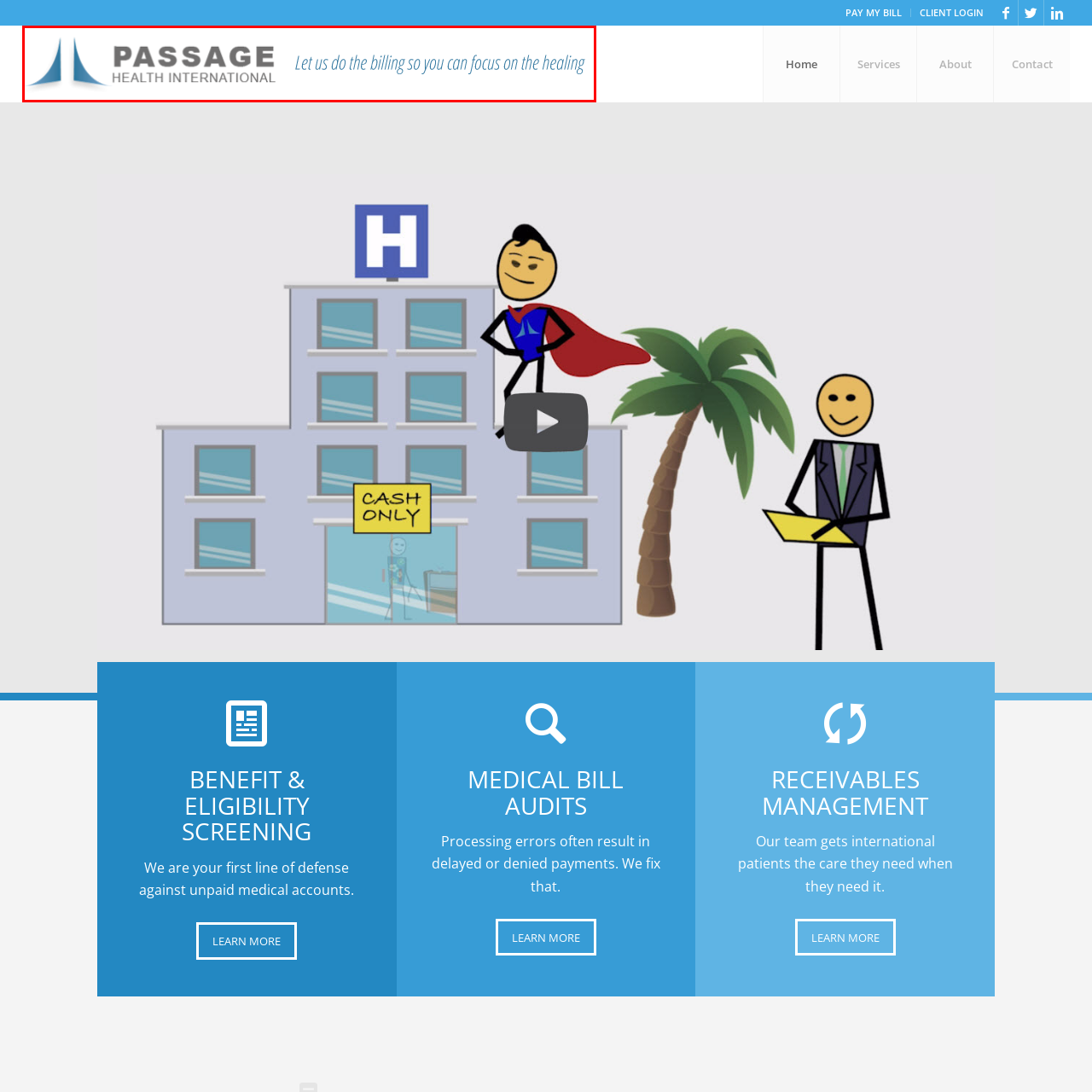Generate a detailed caption for the picture that is marked by the red rectangle.

The image showcases the logo of "Passage Health International," prominently displaying the organization’s name in bold gray letters. Accompanying the logo is a tagline in a lighter blue font that reads, "Let us do the billing so you can focus on the healing." This visual emphasizes the company's mission to handle medical billing, allowing clients to concentrate on their health and recovery. The design is clean and professional, reflecting a service-oriented approach in the healthcare field. The logo's color scheme and font choices convey trust and reliability, aligning with the values associated with healthcare services.